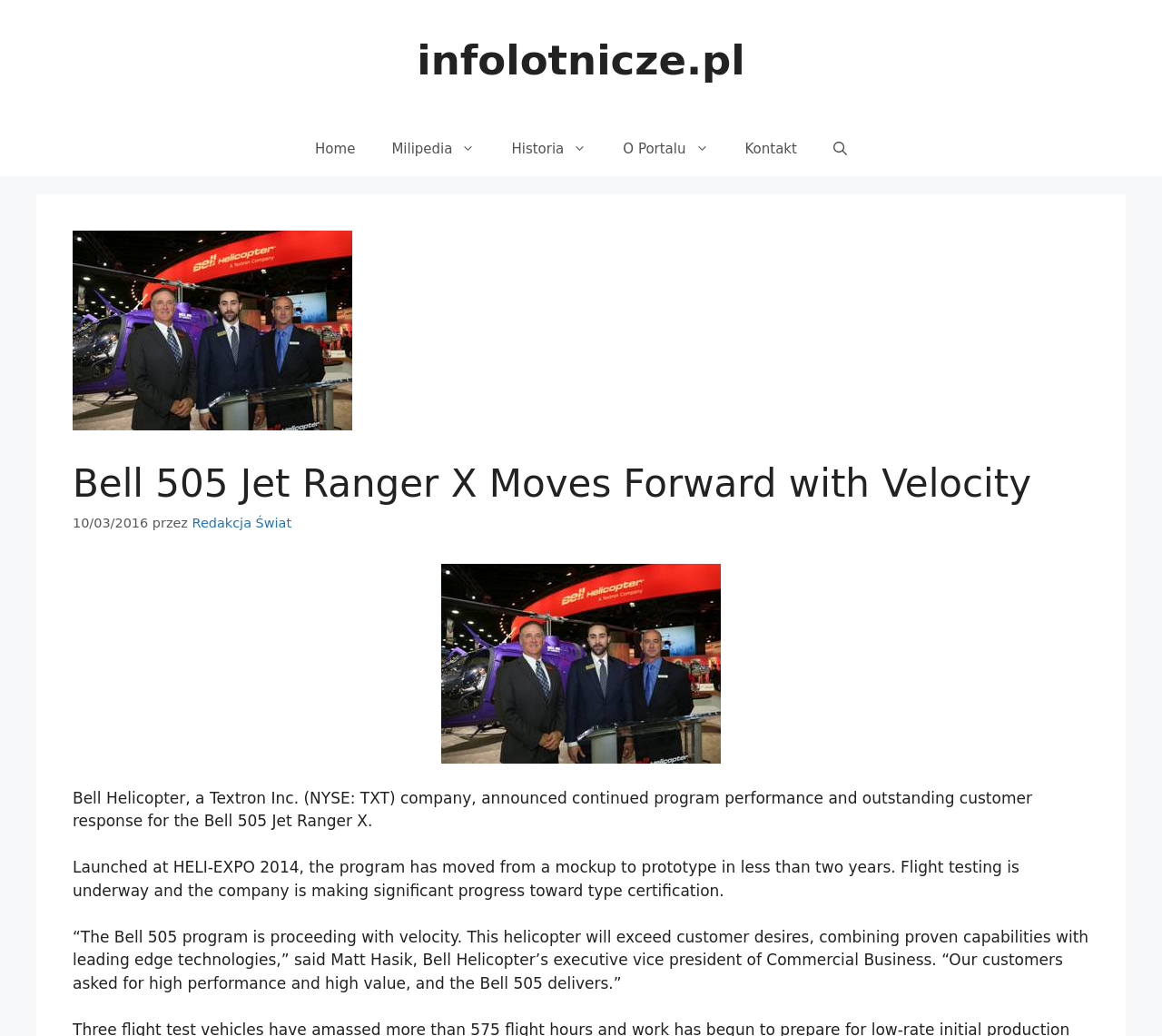Determine the bounding box coordinates of the clickable element to achieve the following action: 'visit infolotnicze.pl'. Provide the coordinates as four float values between 0 and 1, formatted as [left, top, right, bottom].

[0.359, 0.035, 0.641, 0.082]